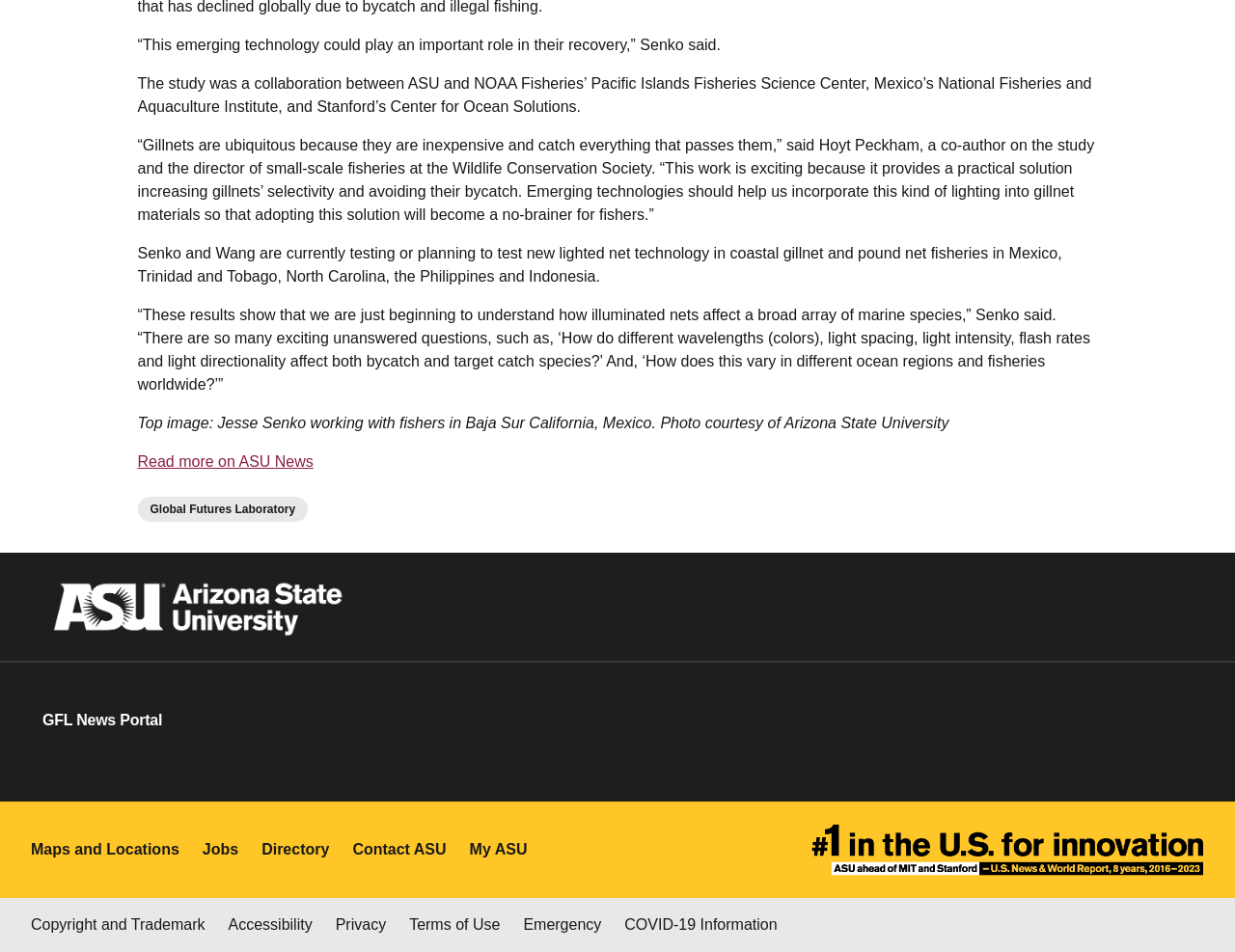Provide a short answer to the following question with just one word or phrase: What is the ranking of ASU in innovation according to U.S. News and World Report?

Number one